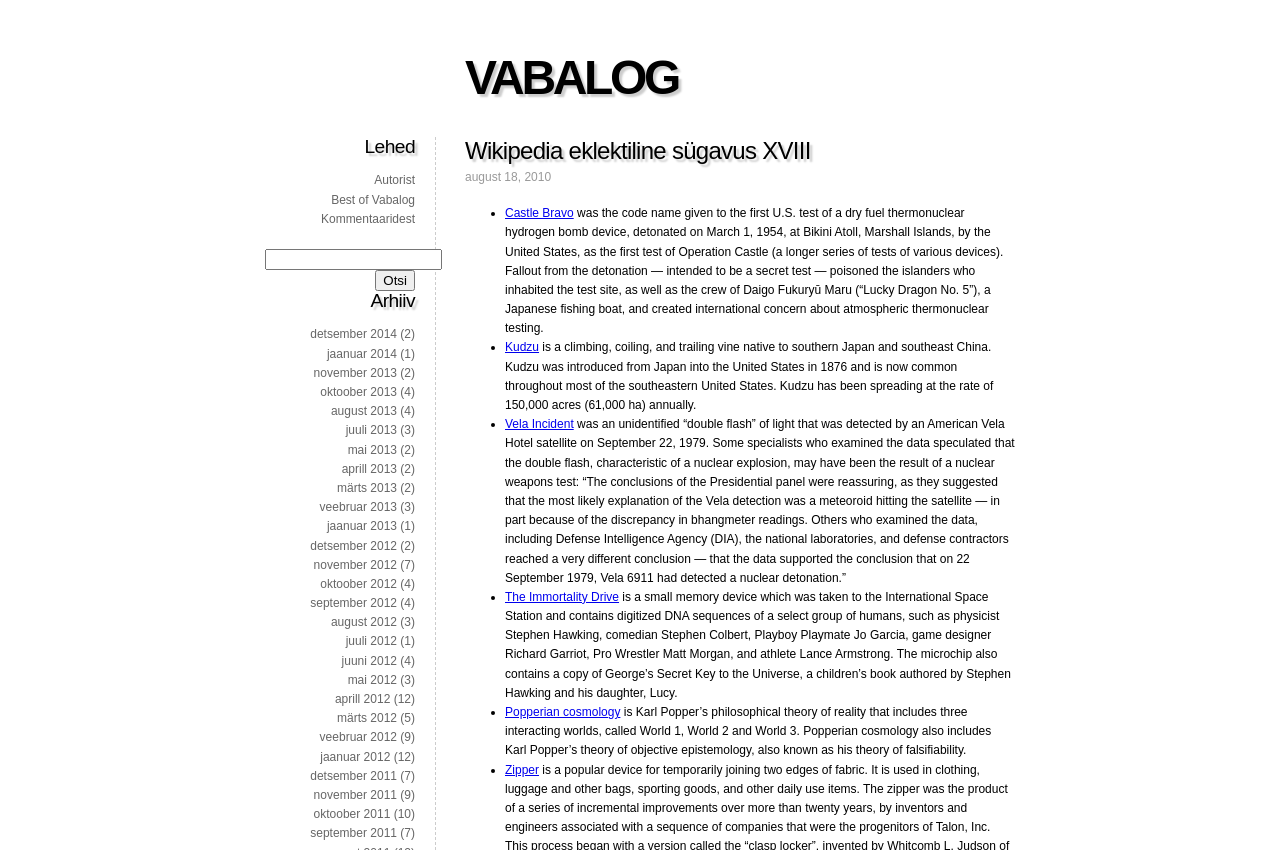What is the purpose of the search box?
Answer briefly with a single word or phrase based on the image.

To search the blog